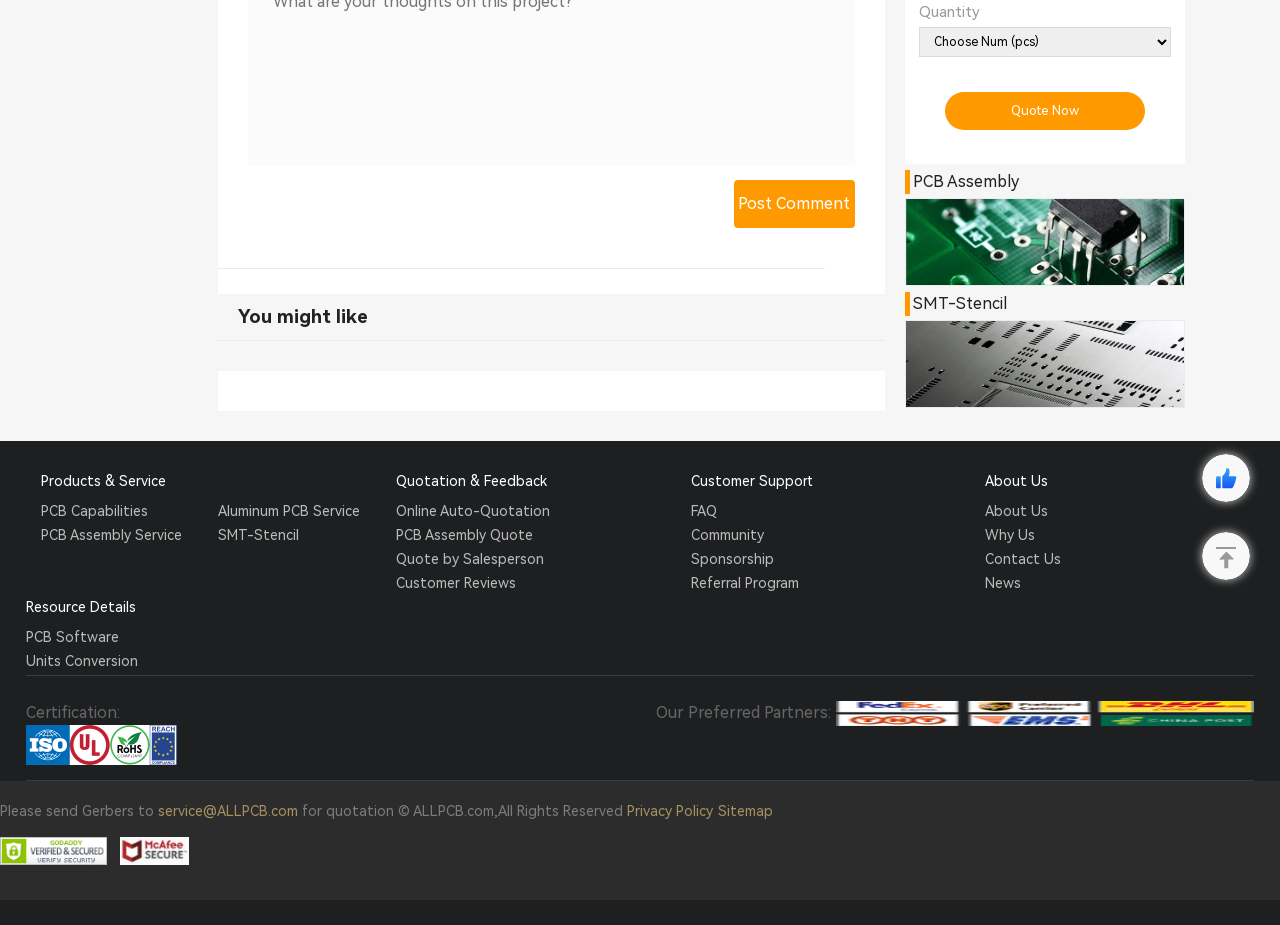Provide the bounding box coordinates of the HTML element this sentence describes: "alt="Secure Site by GoDaddy.com"". The bounding box coordinates consist of four float numbers between 0 and 1, i.e., [left, top, right, bottom].

[0.0, 0.905, 0.083, 0.935]